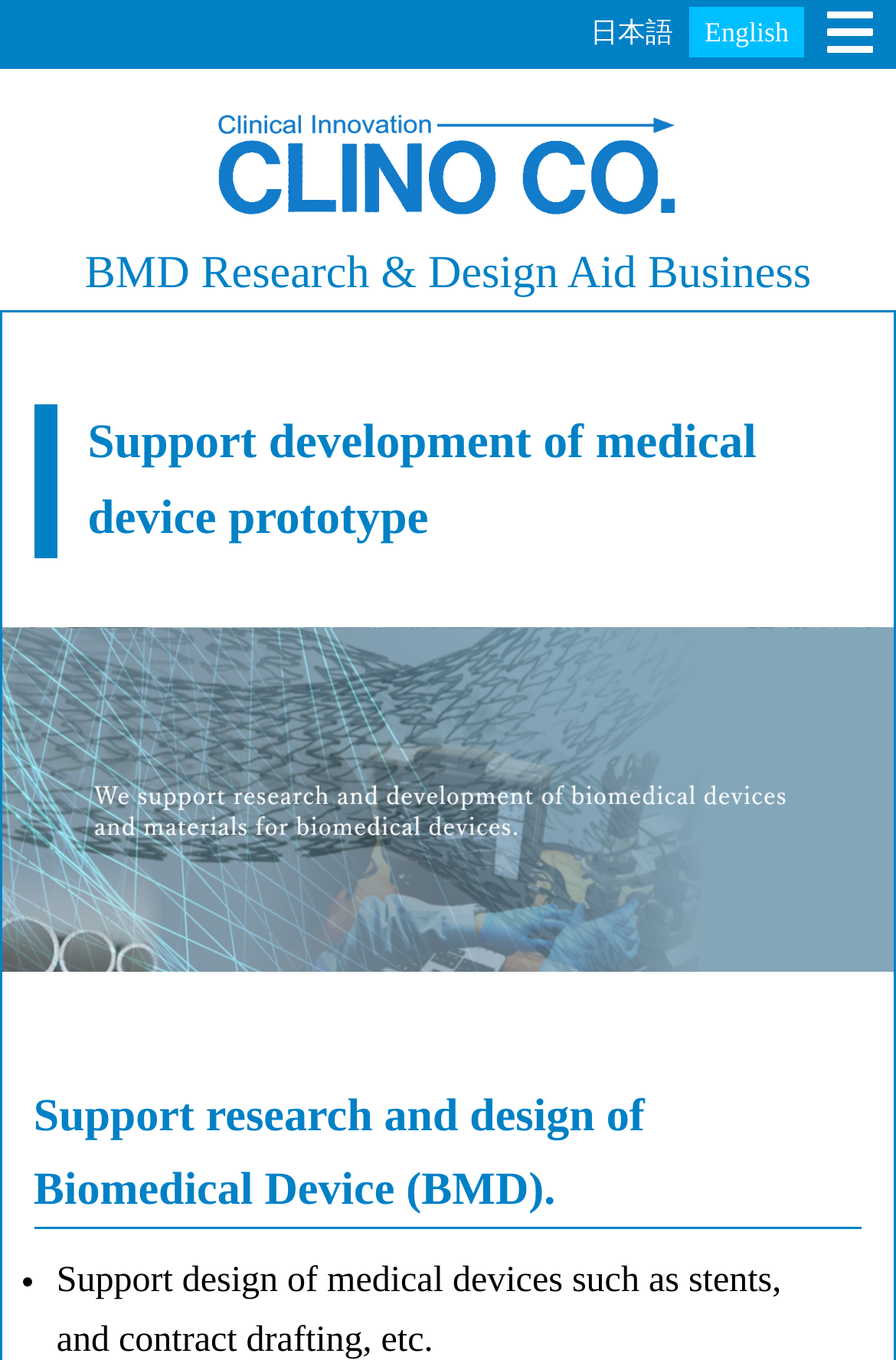Using the given element description, provide the bounding box coordinates (top-left x, top-left y, bottom-right x, bottom-right y) for the corresponding UI element in the screenshot: parent_node: Subscribe placeholder="example@gmail.com"

None